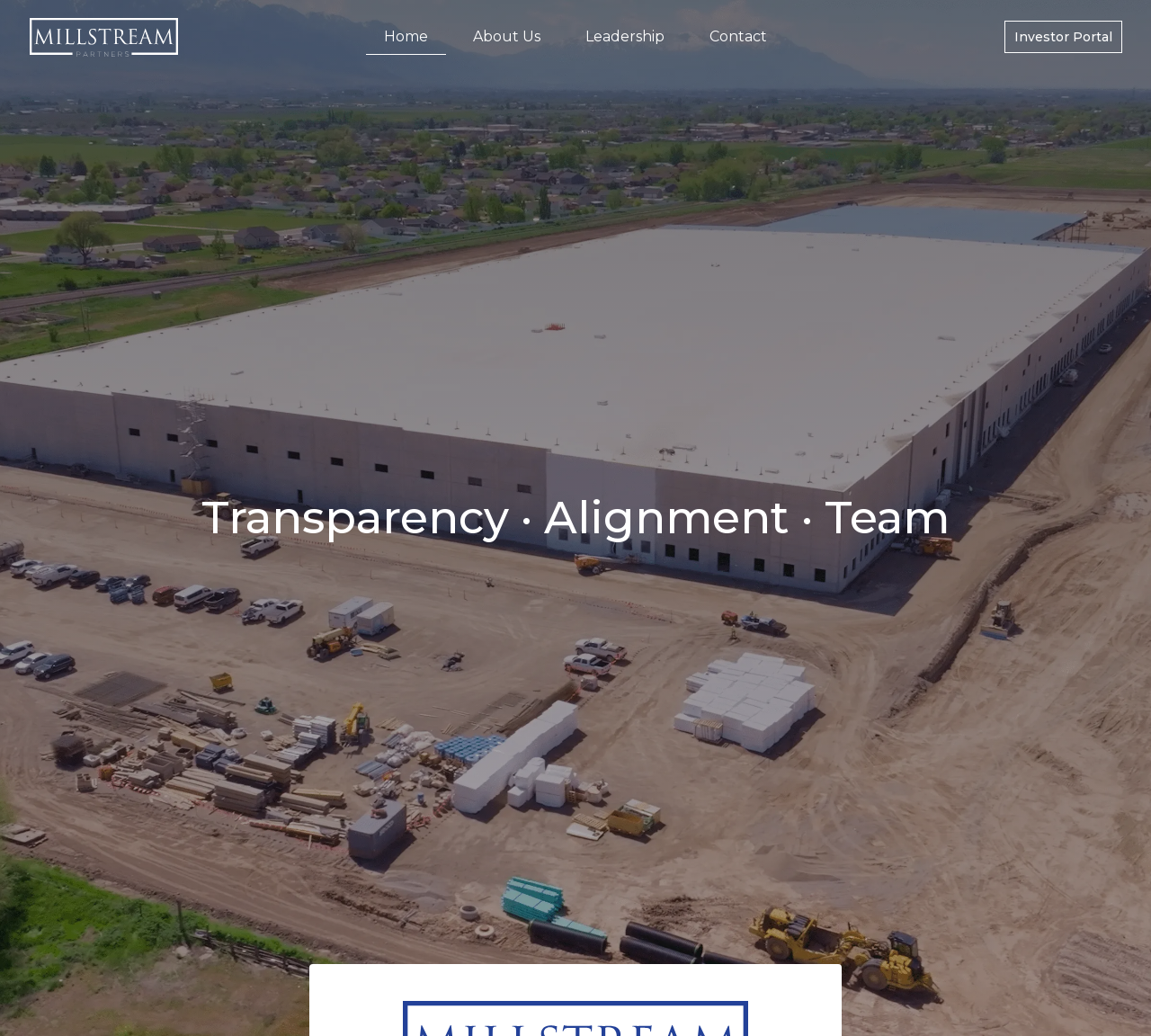Answer the question with a single word or phrase: 
How many navigation links are there?

5